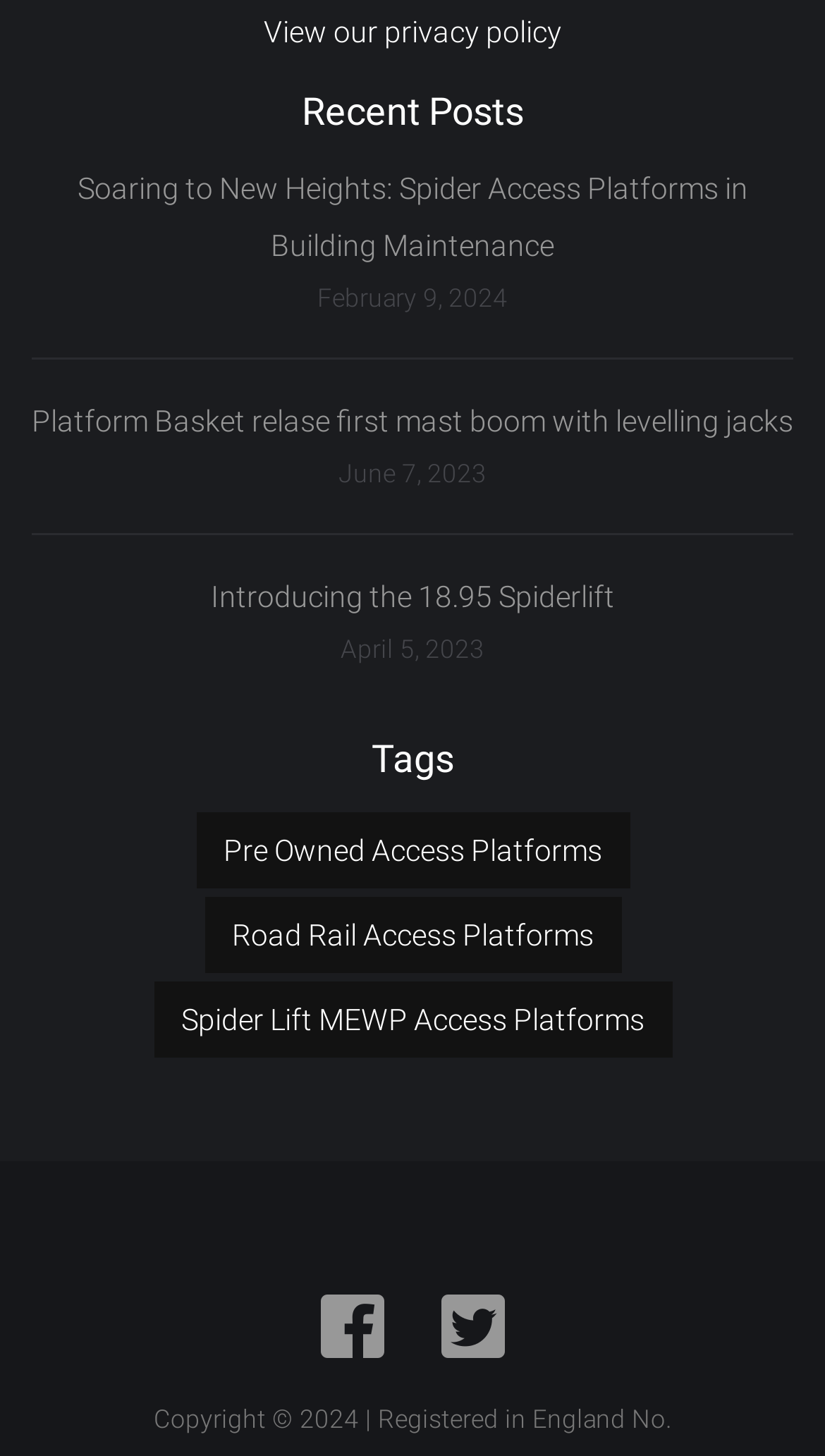How many social media links are at the bottom? From the image, respond with a single word or brief phrase.

2